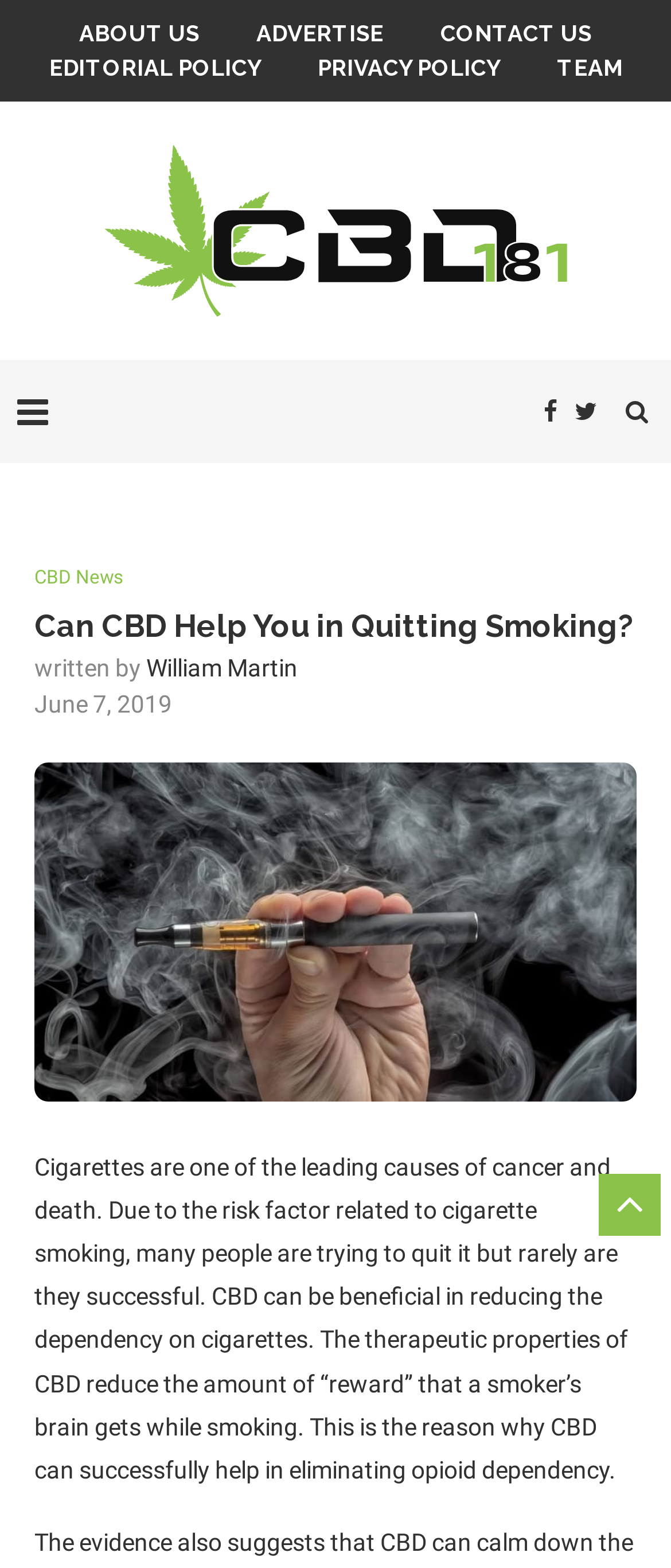Find and generate the main title of the webpage.

Can CBD Help You in Quitting Smoking?